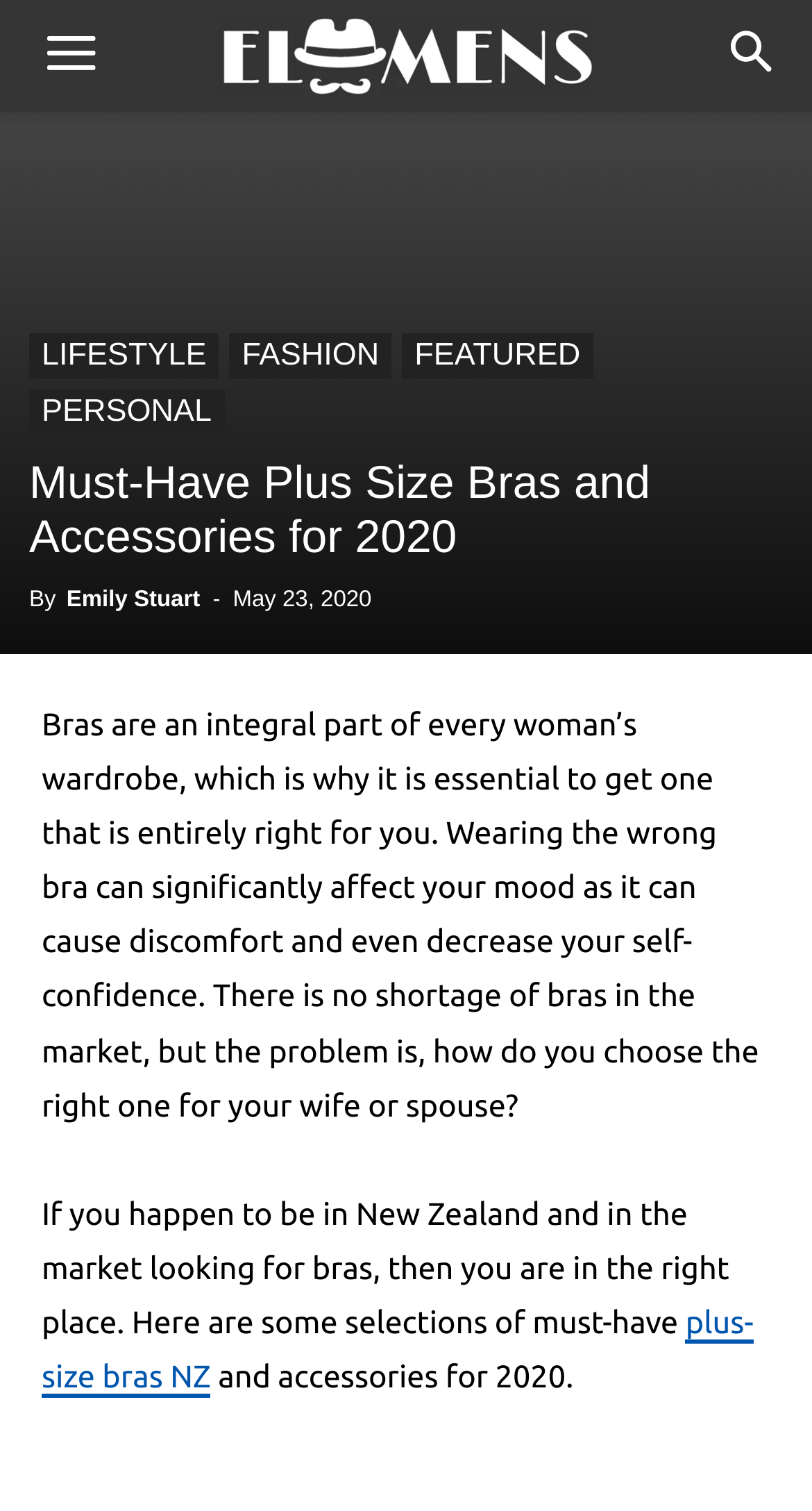Indicate the bounding box coordinates of the element that must be clicked to execute the instruction: "Learn more about plus-size bras NZ". The coordinates should be given as four float numbers between 0 and 1, i.e., [left, top, right, bottom].

[0.051, 0.863, 0.928, 0.925]